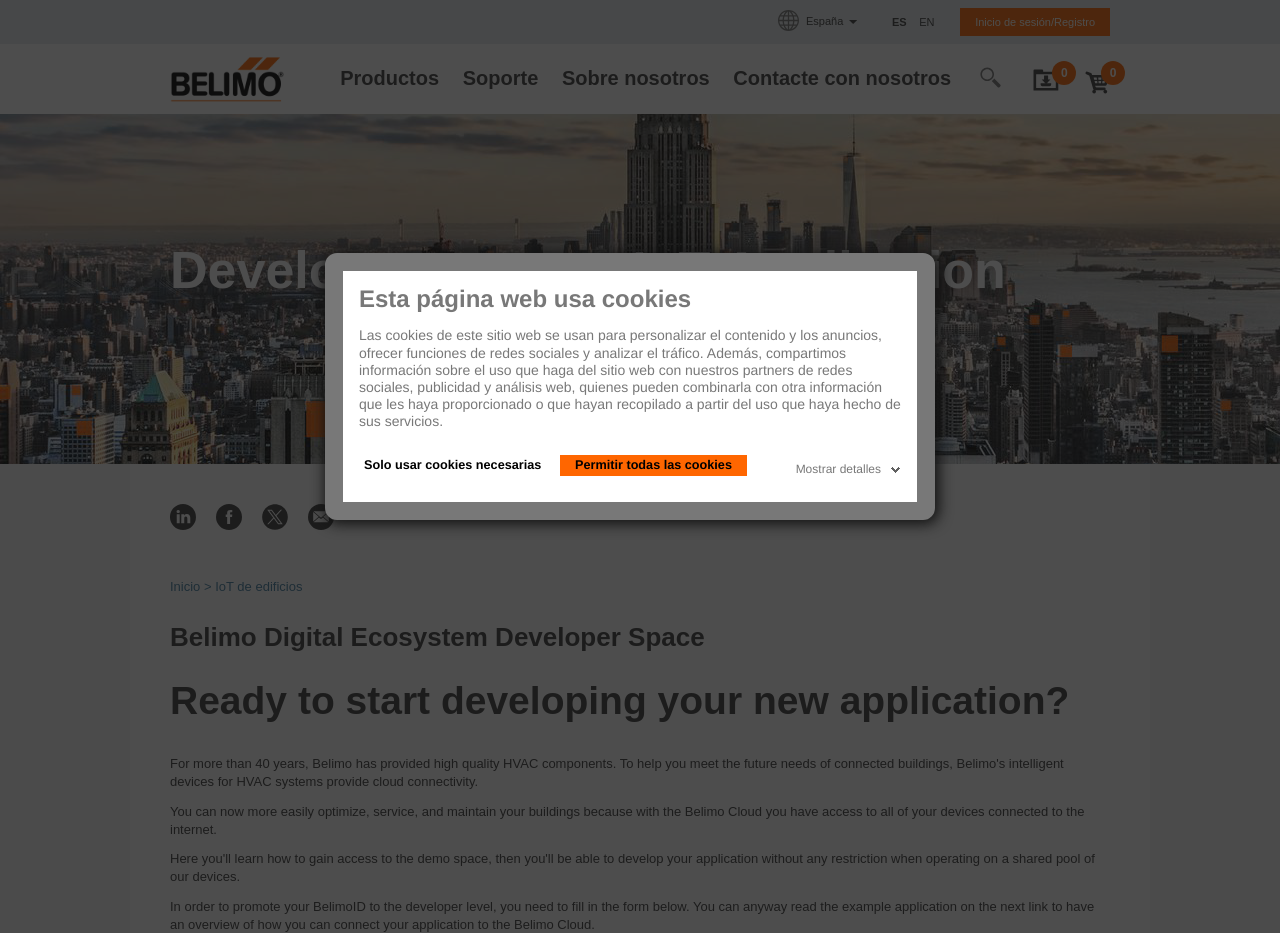Could you indicate the bounding box coordinates of the region to click in order to complete this instruction: "Click the 'Carpeta de descargas' list item".

[0.806, 0.048, 0.845, 0.123]